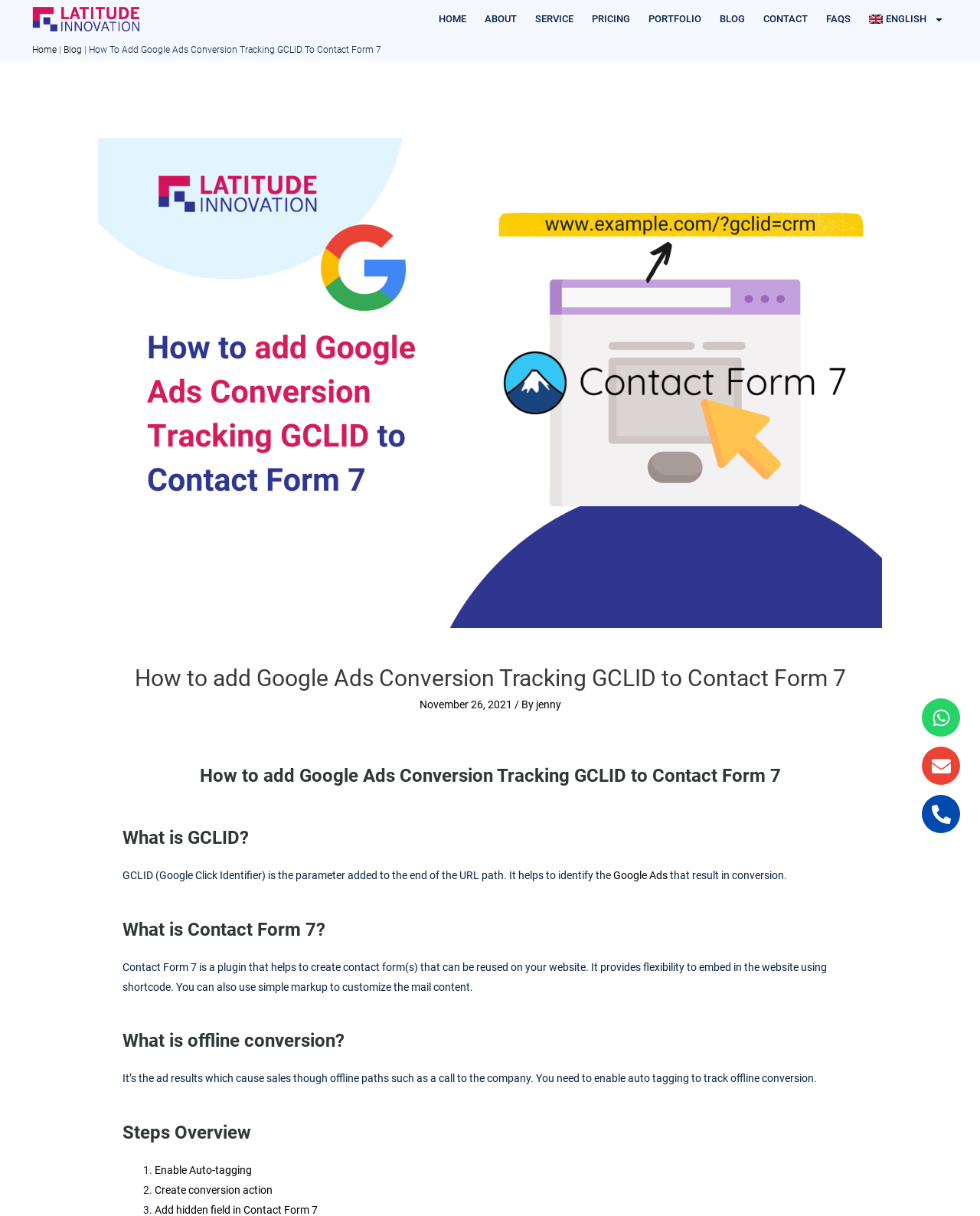Determine the bounding box for the HTML element described here: "juuni 2018". The coordinates should be given as [left, top, right, bottom] with each number being a float between 0 and 1.

None